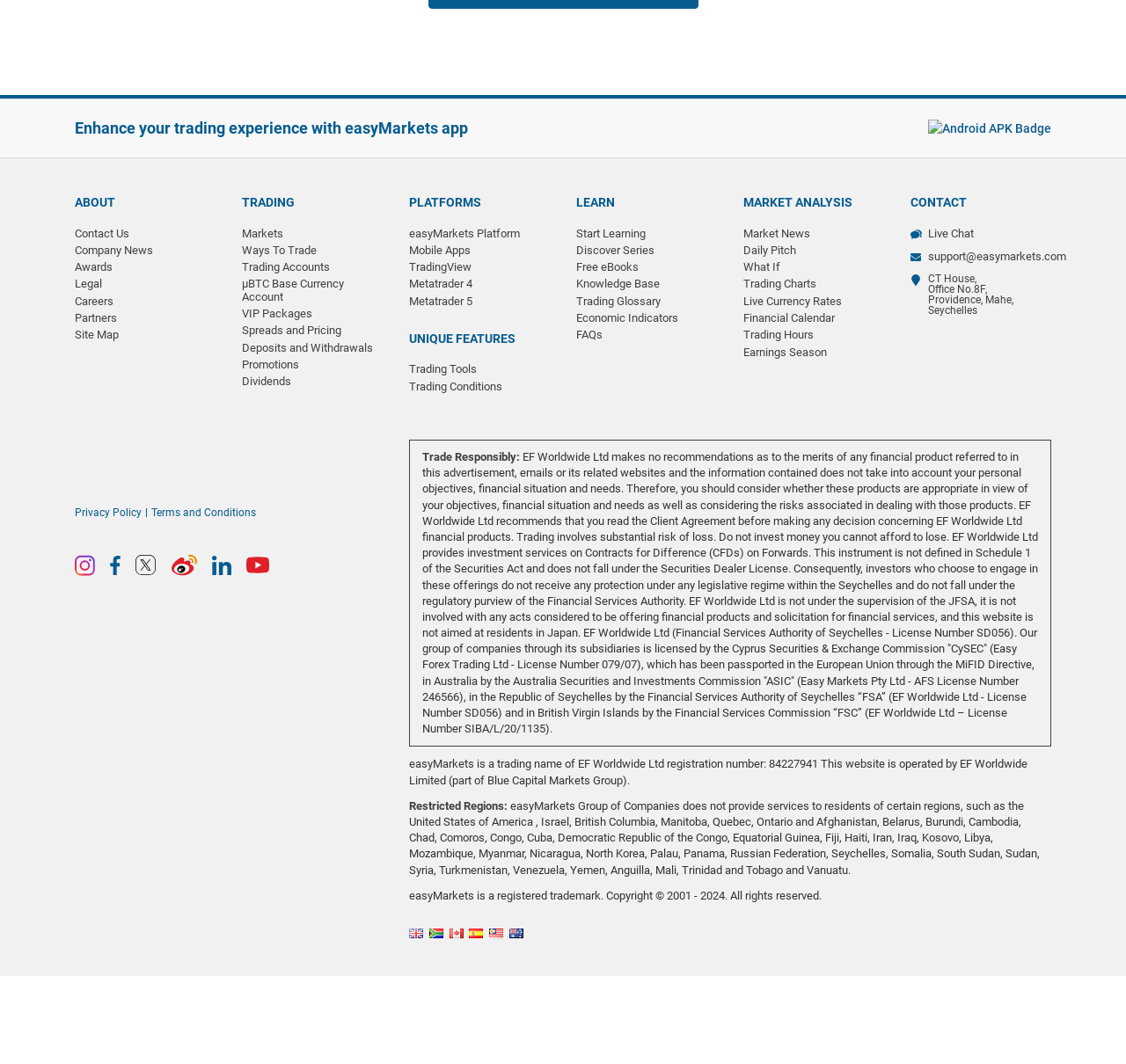Using the information shown in the image, answer the question with as much detail as possible: What is the purpose of the 'Trading Tools' link?

The 'Trading Tools' link is likely to provide access to various tools and resources for trading, which can be found under the 'UNIQUE FEATURES' section of the website.